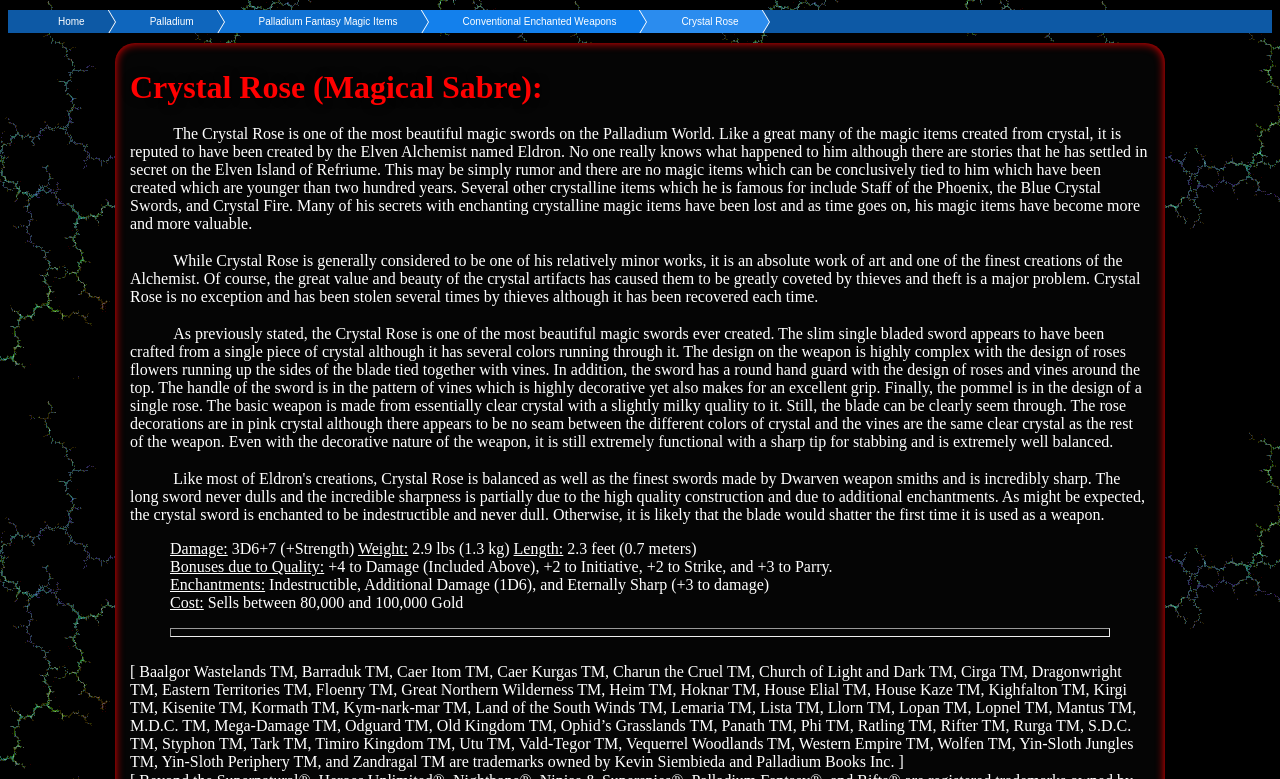Provide a brief response to the question using a single word or phrase: 
What is the estimated selling price of the Crystal Rose?

80,000 to 100,000 Gold